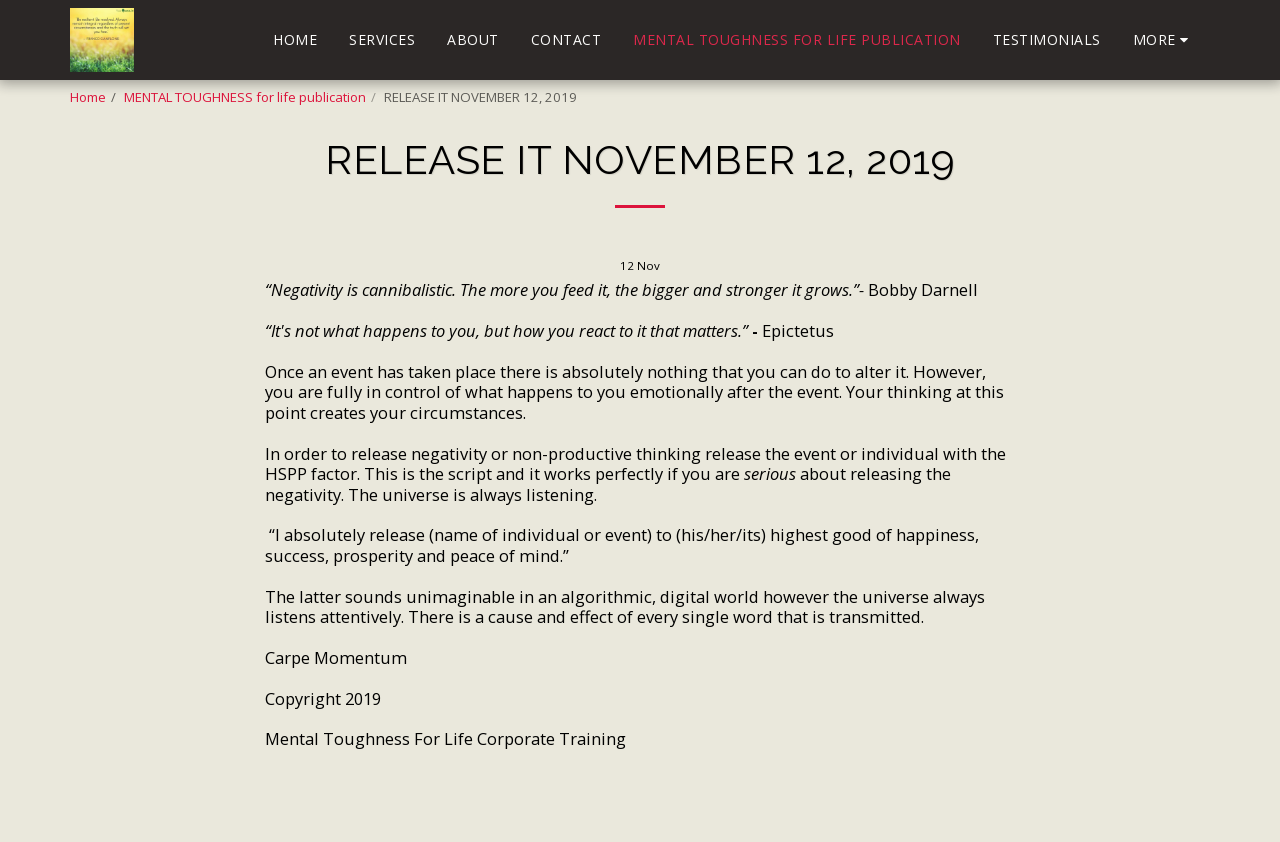Locate the bounding box coordinates of the element that should be clicked to execute the following instruction: "Click on SERVICES".

[0.261, 0.031, 0.336, 0.064]